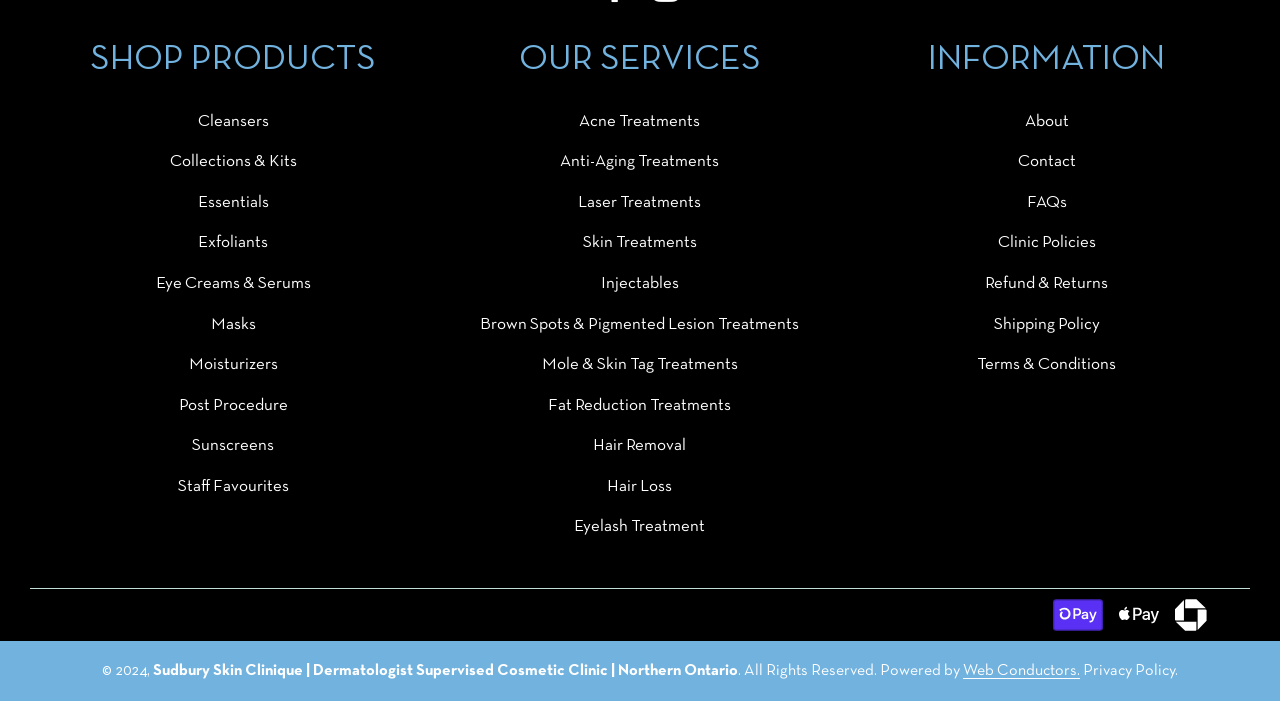For the element described, predict the bounding box coordinates as (top-left x, top-left y, bottom-right x, bottom-right y). All values should be between 0 and 1. Element description: Mole & Skin Tag Treatments

[0.423, 0.509, 0.577, 0.531]